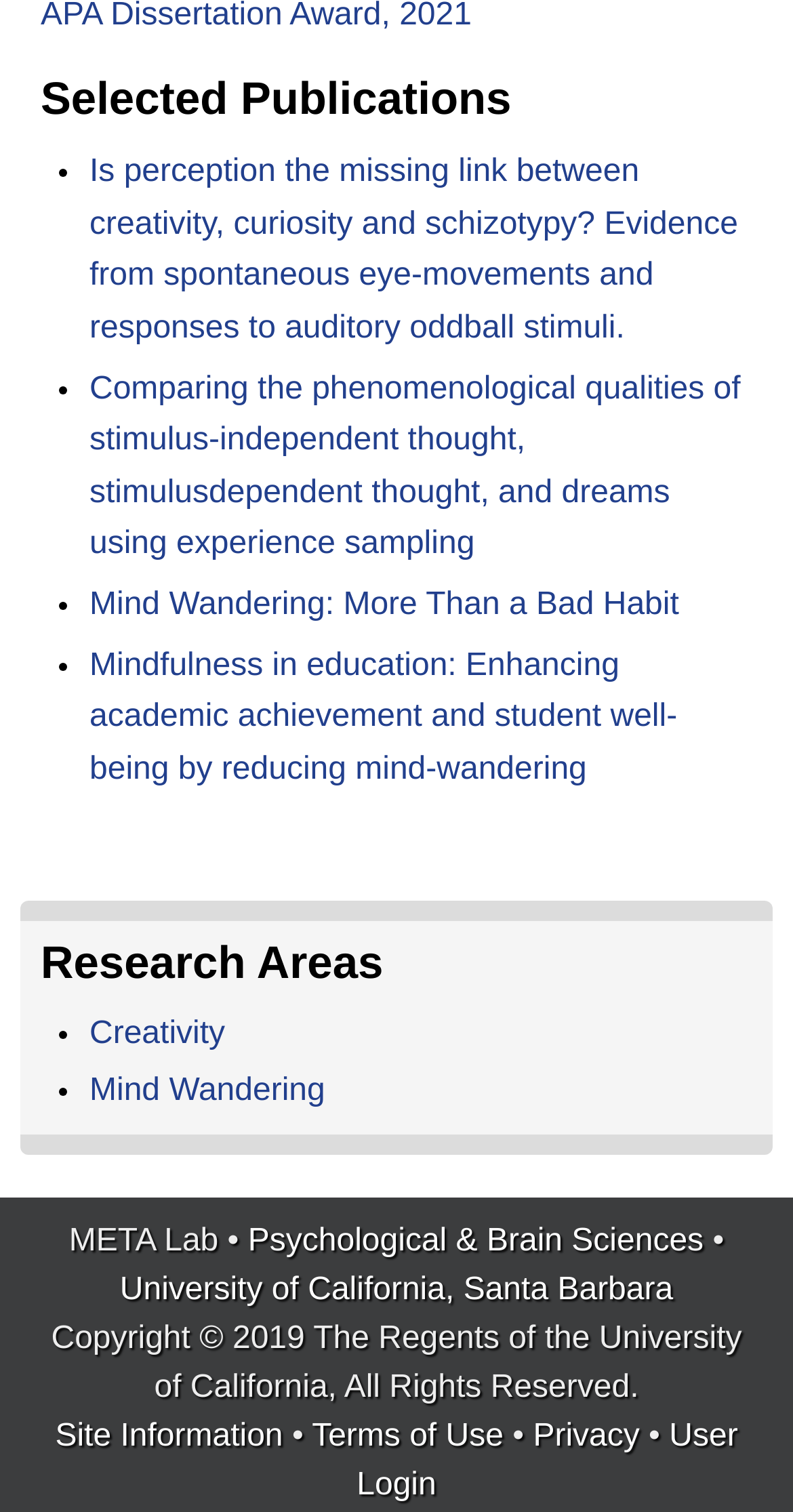How many links are there in the footer?
Answer the question in a detailed and comprehensive manner.

I counted the number of links at the bottom of the page, and there are 5 links: 'Site Information', 'Terms of Use', 'Privacy', 'User Login', and 'University of California, Santa Barbara'.